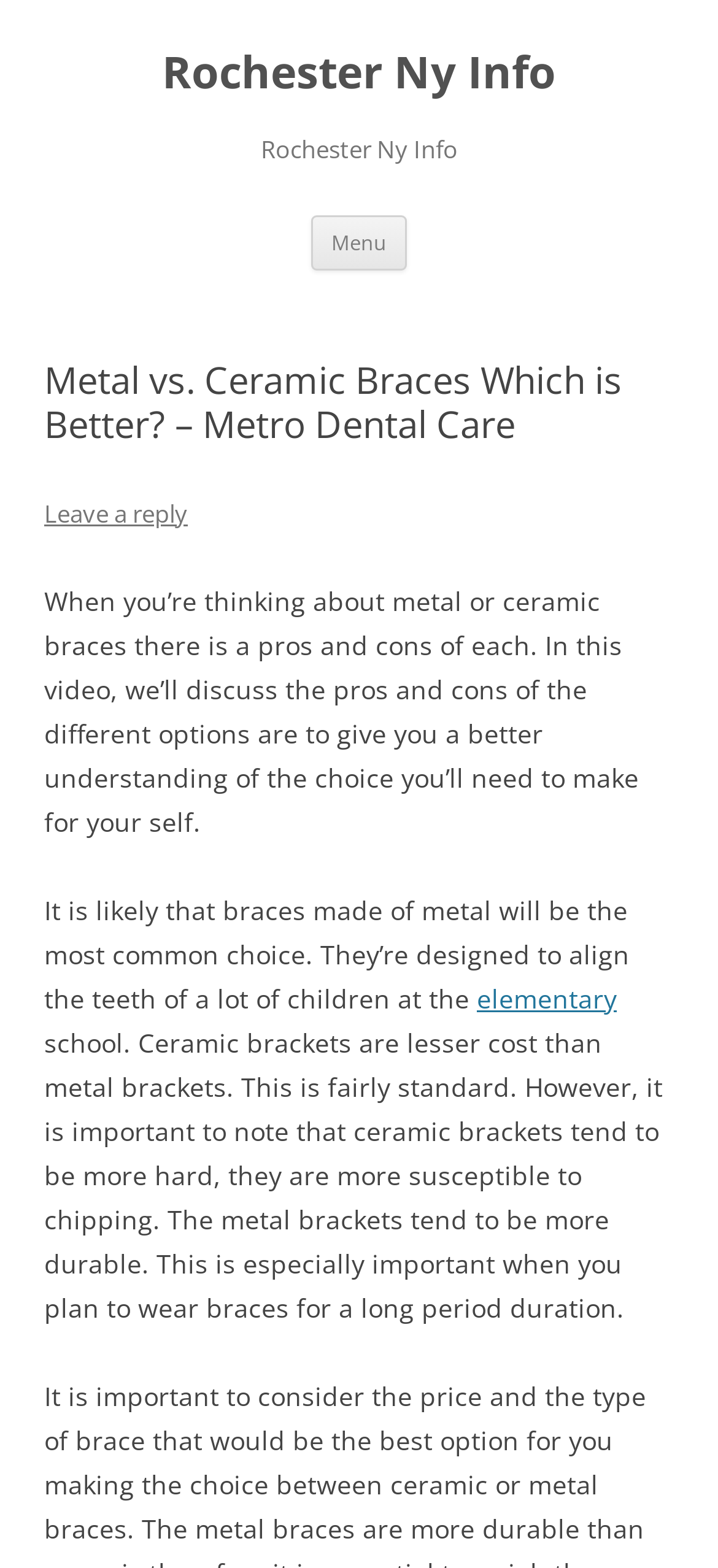Can you give a comprehensive explanation to the question given the content of the image?
What is the target audience for the information on this webpage?

The webpage is discussing the pros and cons of different types of braces, which implies that the target audience is individuals who are considering getting braces and want to make an informed decision.